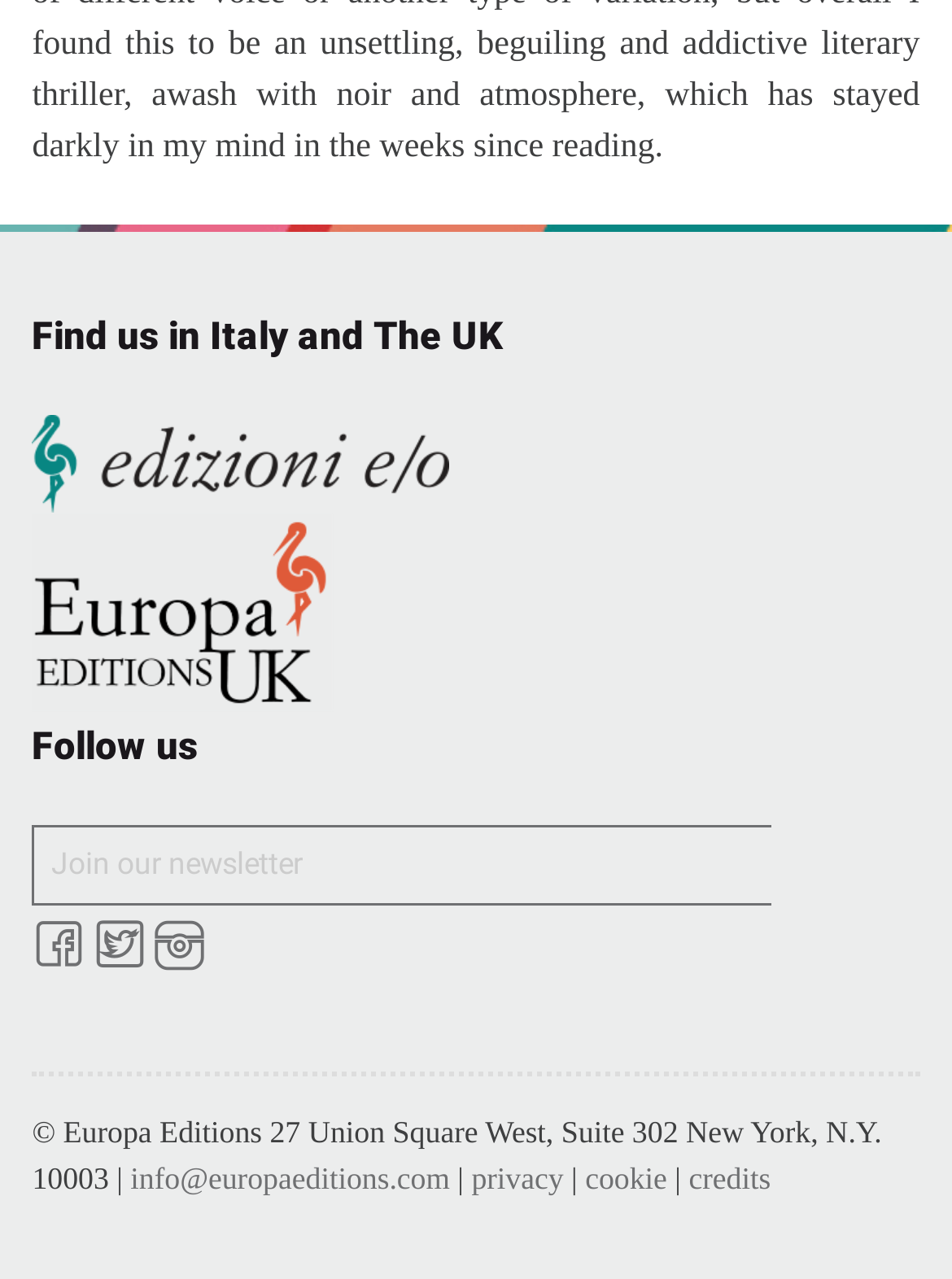Locate the bounding box coordinates of the area to click to fulfill this instruction: "Enter email to join our newsletter". The bounding box should be presented as four float numbers between 0 and 1, in the order [left, top, right, bottom].

[0.034, 0.645, 0.811, 0.707]